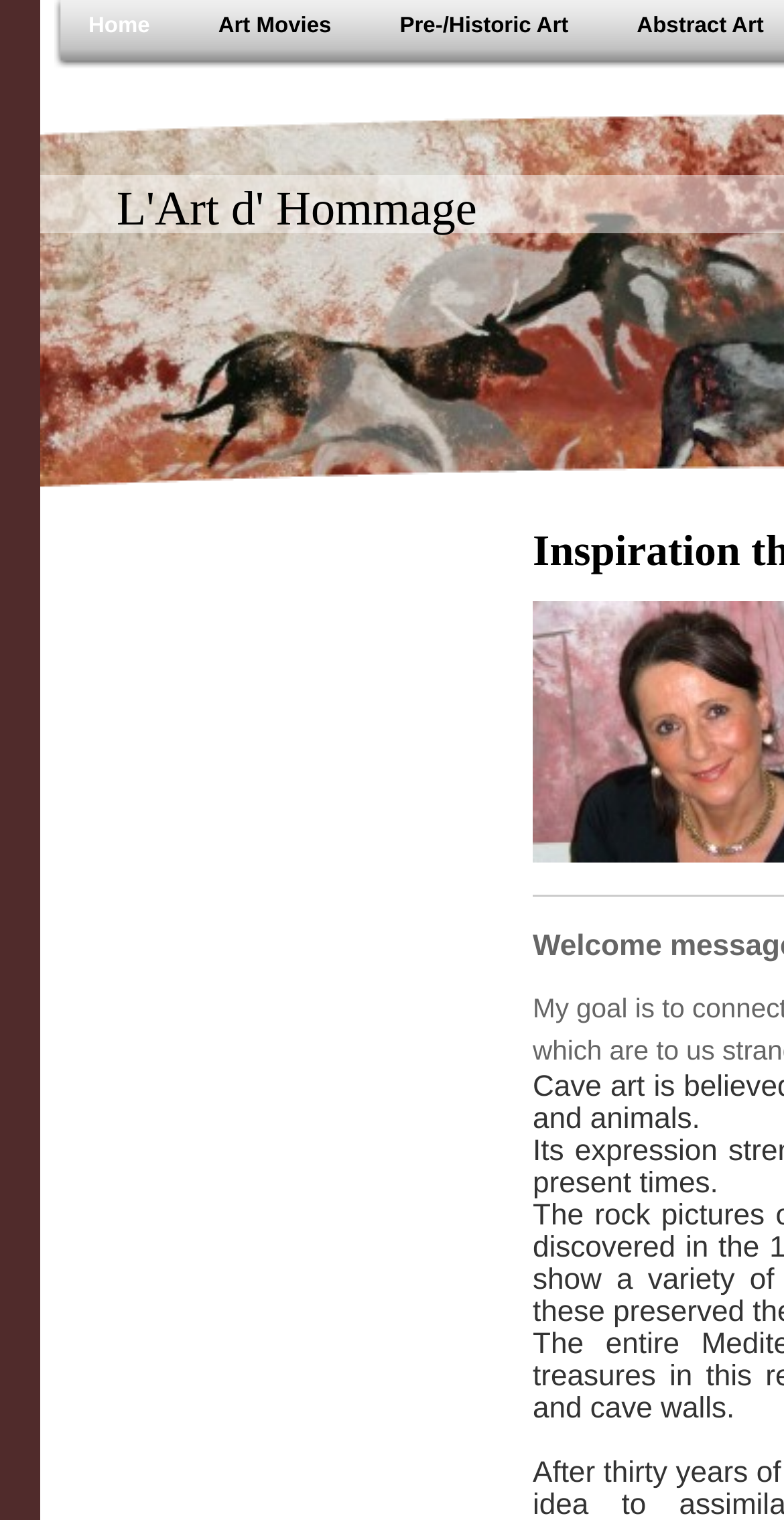Extract the bounding box coordinates of the UI element described by: "Abstract Art". The coordinates should include four float numbers ranging from 0 to 1, e.g., [left, top, right, bottom].

[0.787, 0.0, 1.0, 0.033]